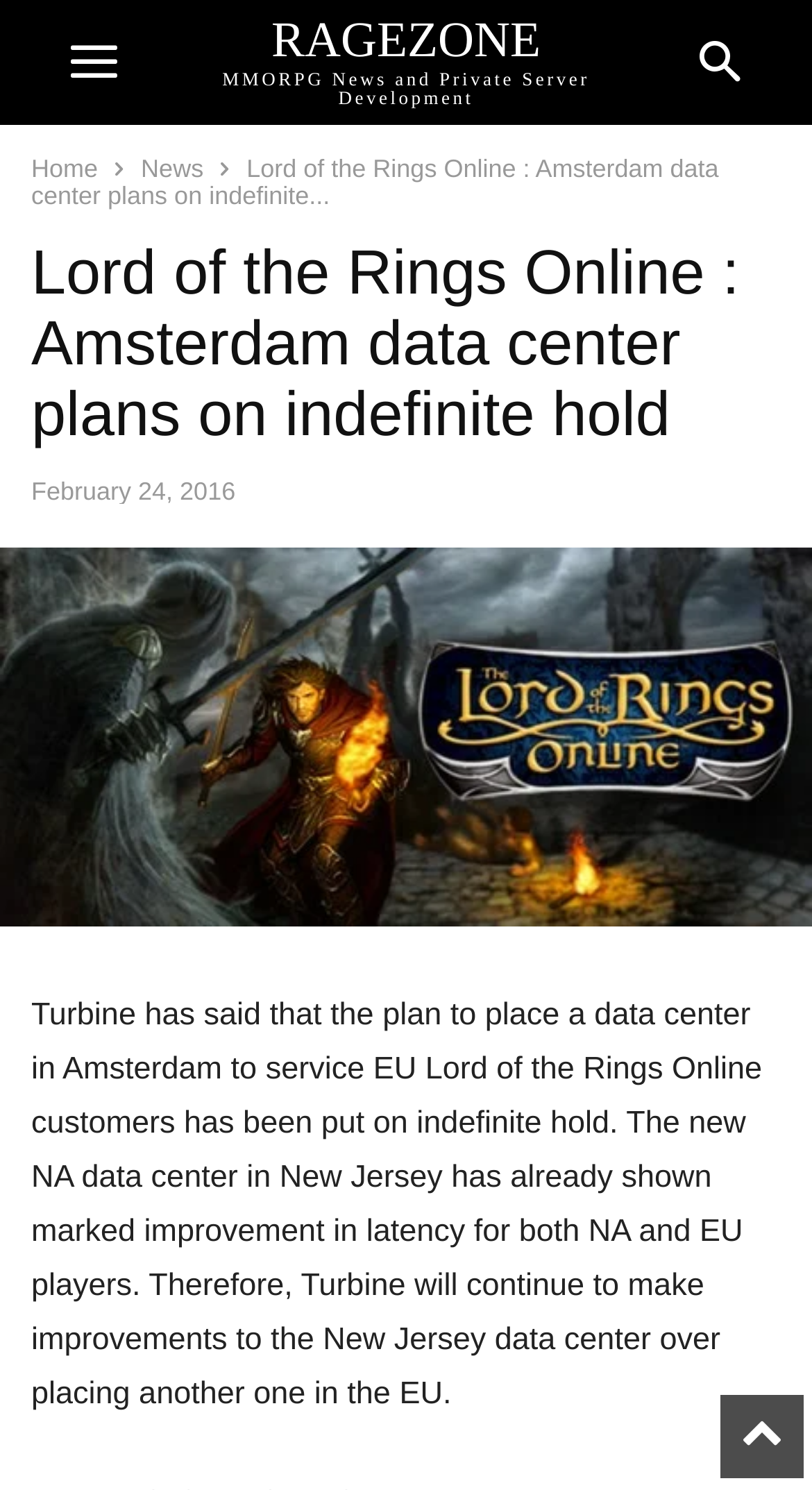Use a single word or phrase to answer the question:
When was the news published?

February 24, 2016